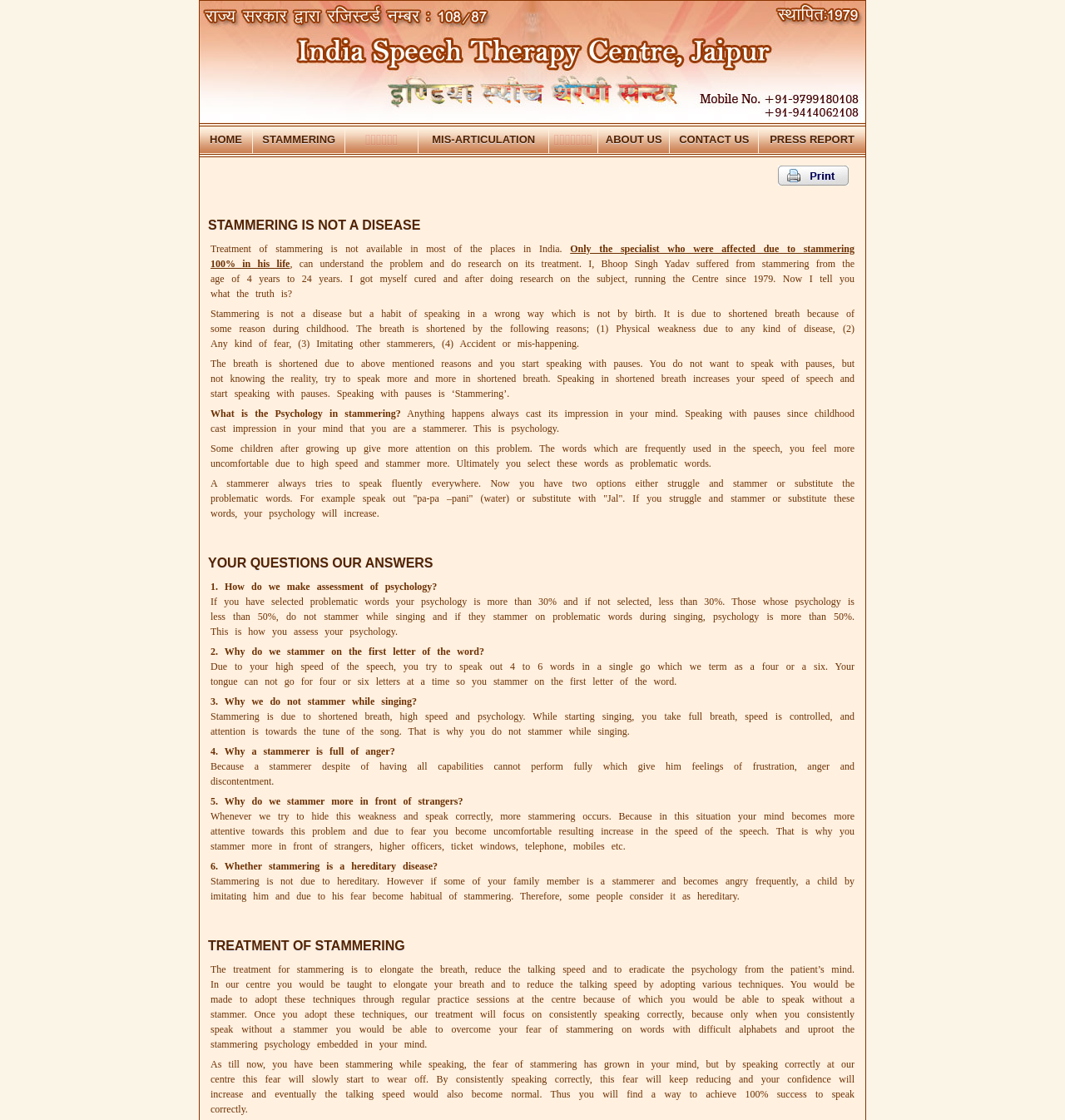Write a detailed summary of the webpage, including text, images, and layout.

The webpage is about Speech Therapy India, specifically focusing on stammering treatment. At the top, there are two images side by side, taking up about half of the screen width. Below these images, there is a navigation menu with seven links: HOME, STAMMERING, हकलाना (which means "stammering" in Hindi), MIS-ARTICULATION, तुतलाना (which means "stuttering" in Hindi), ABOUT US, CONTACT US, and PRESS REPORT.

The main content of the webpage is divided into sections. The first section has a heading "STAMMERING IS NOT A DISEASE" and explains that stammering is not a disease but a habit of speaking in a wrong way. It lists four reasons why breath is shortened, leading to stammering. The text is divided into paragraphs, each with a specific point or idea.

The next section has a heading "What is the Psychology in stammering?" and explains how speaking with pauses since childhood can create an impression in the mind that one is a stammerer. It also discusses how stammerers try to speak fluently everywhere and may substitute problematic words.

The following section is titled "YOUR QUESTIONS OUR ANSWERS" and consists of six questions and answers about stammering. The questions cover topics such as how to assess psychology, why stammering occurs on the first letter of a word, why stammering does not occur while singing, and why stammerers may be full of anger.

The final section is titled "TREATMENT OF STAMMERING" and explains that the treatment involves elongating the breath, reducing talking speed, and eradicating psychology from the patient's mind. It describes the techniques used at the centre to help patients overcome stammering.